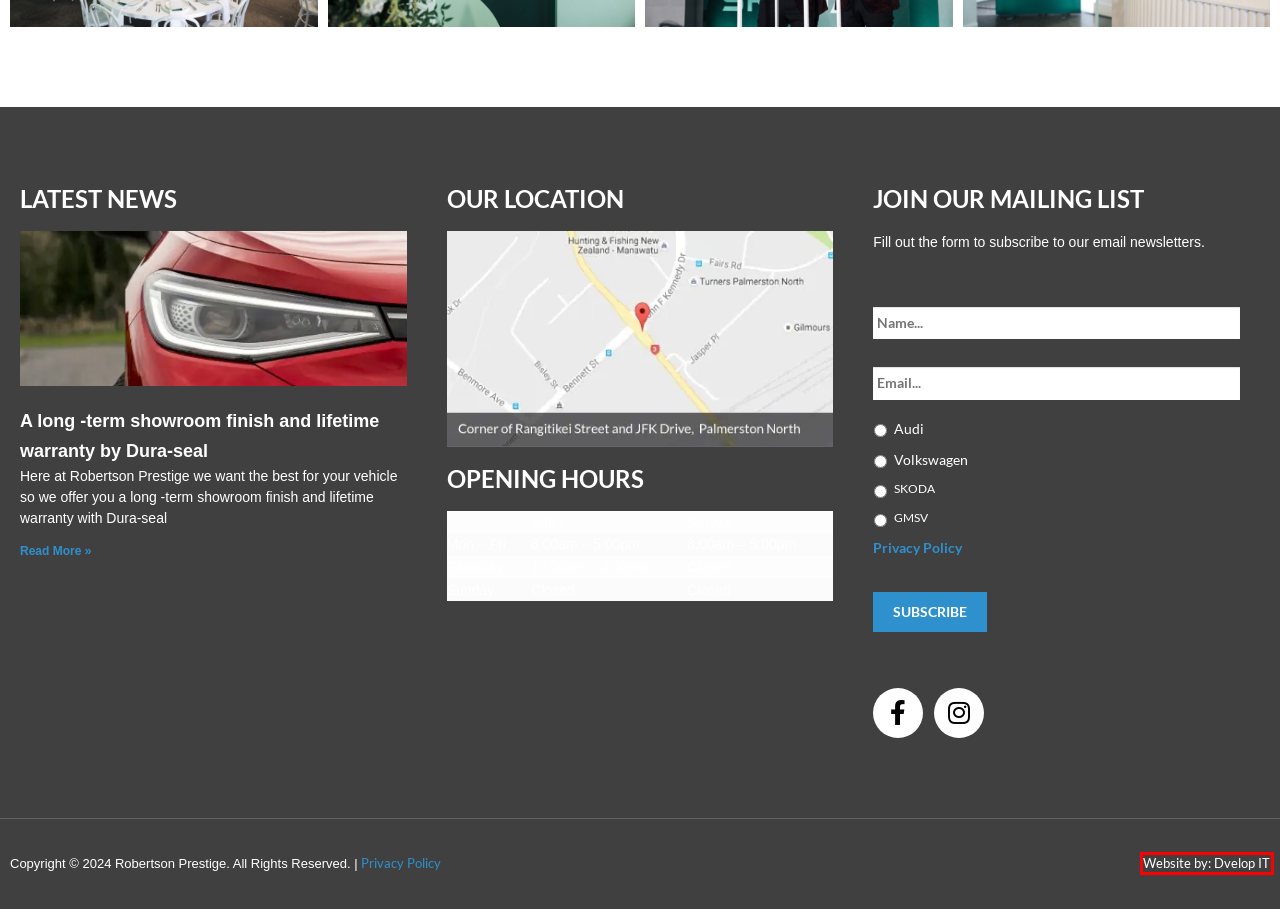You see a screenshot of a webpage with a red bounding box surrounding an element. Pick the webpage description that most accurately represents the new webpage after interacting with the element in the red bounding box. The options are:
A. HOME - Robertson Prestige
B. Vehicle Stock - Robertson Prestige
C. Web Design Hamilton - Dvelop IT Web / Design / Strategy
D. A long -term showroom finish and lifetime warranty by Dura-seal - Robertson Prestige
E. Car Service Booking App
F. Grooming - Robertson Prestige
G. CONTACT US - Robertson Prestige
H. Privacy Policy - Robertson Prestige

C